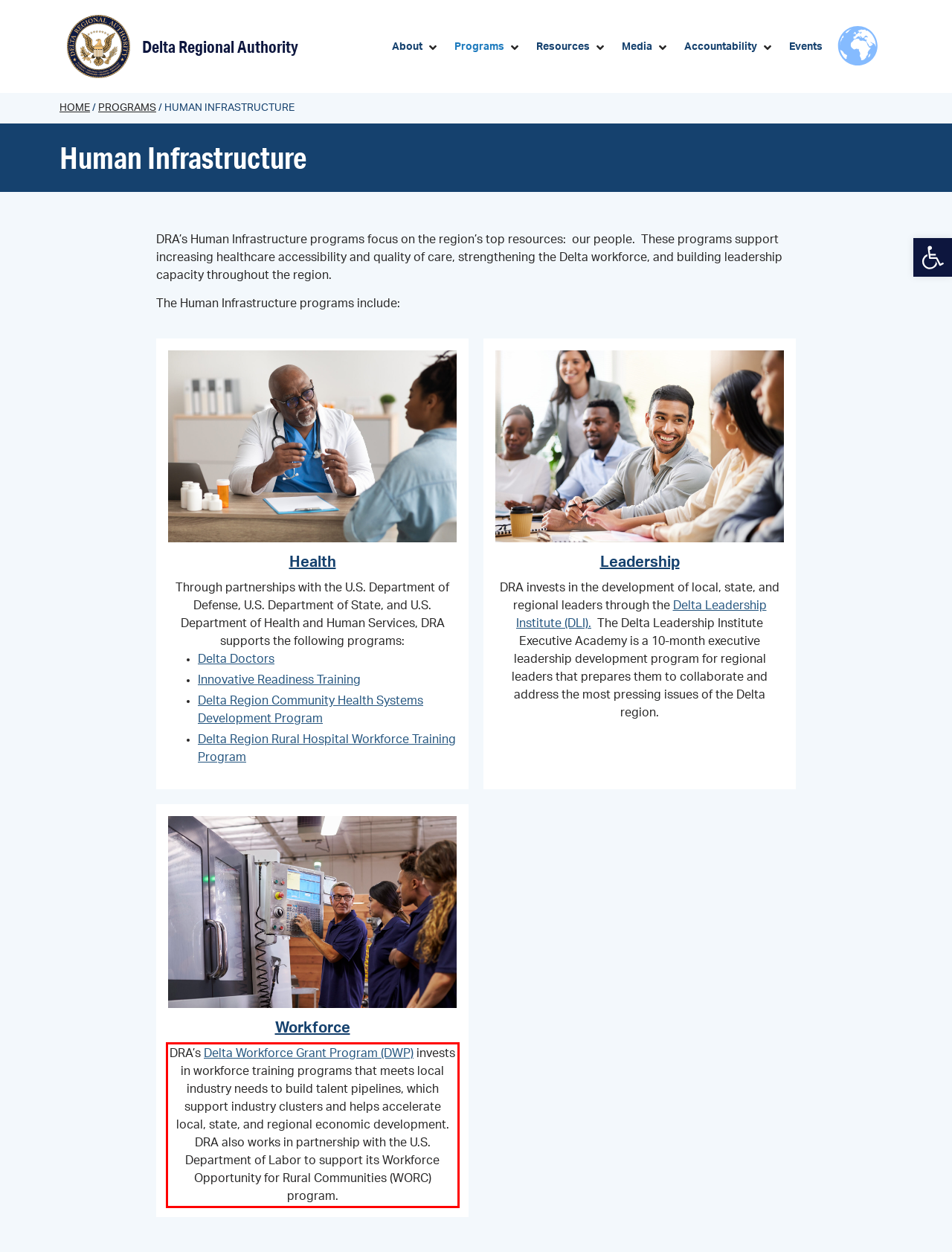Within the screenshot of a webpage, identify the red bounding box and perform OCR to capture the text content it contains.

DRA’s Delta Workforce Grant Program (DWP) invests in workforce training programs that meets local industry needs to build talent pipelines, which support industry clusters and helps accelerate local, state, and regional economic development. DRA also works in partnership with the U.S. Department of Labor to support its Workforce Opportunity for Rural Communities (WORC) program.